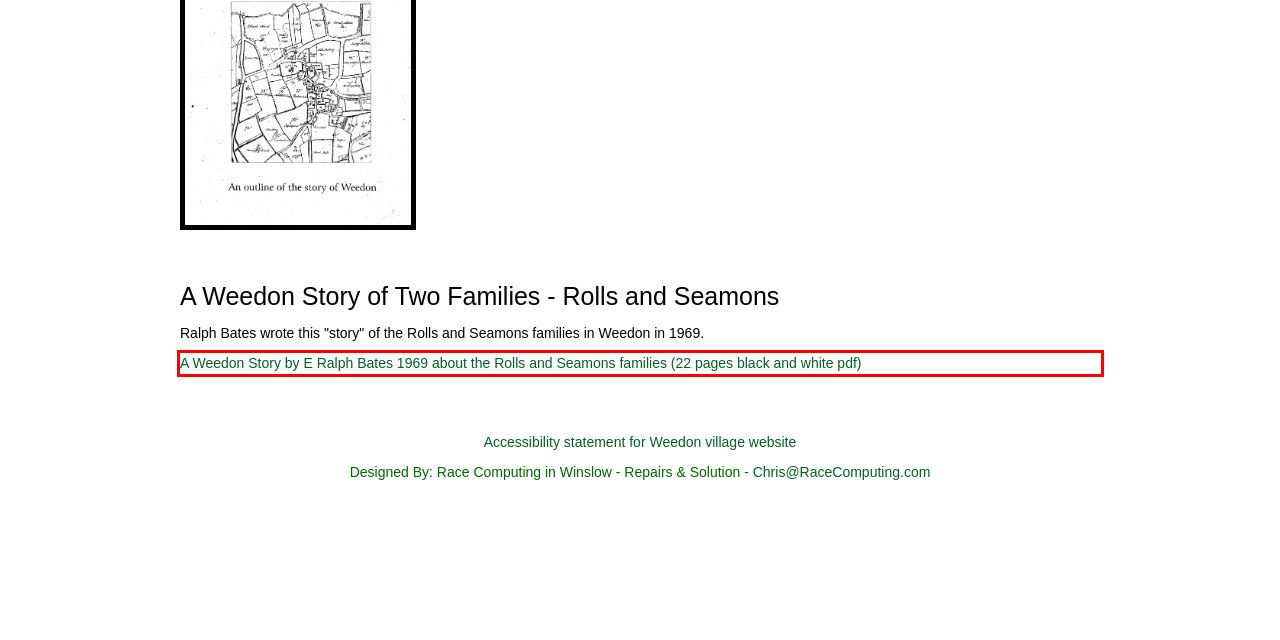From the provided screenshot, extract the text content that is enclosed within the red bounding box.

A Weedon Story by E Ralph Bates 1969 about the Rolls and Seamons families (22 pages black and white pdf)